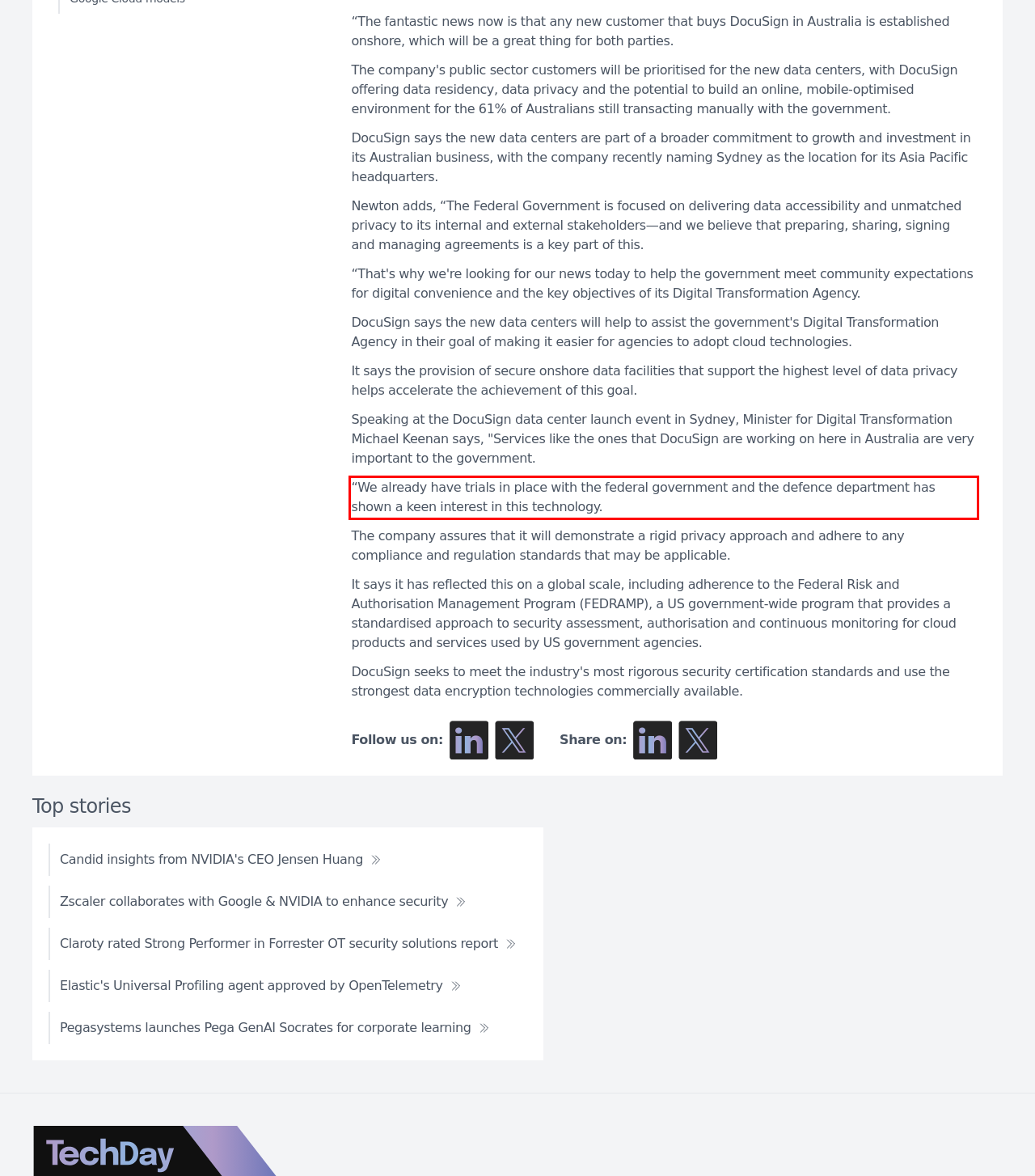Given the screenshot of a webpage, identify the red rectangle bounding box and recognize the text content inside it, generating the extracted text.

“We already have trials in place with the federal government and the defence department has shown a keen interest in this technology.